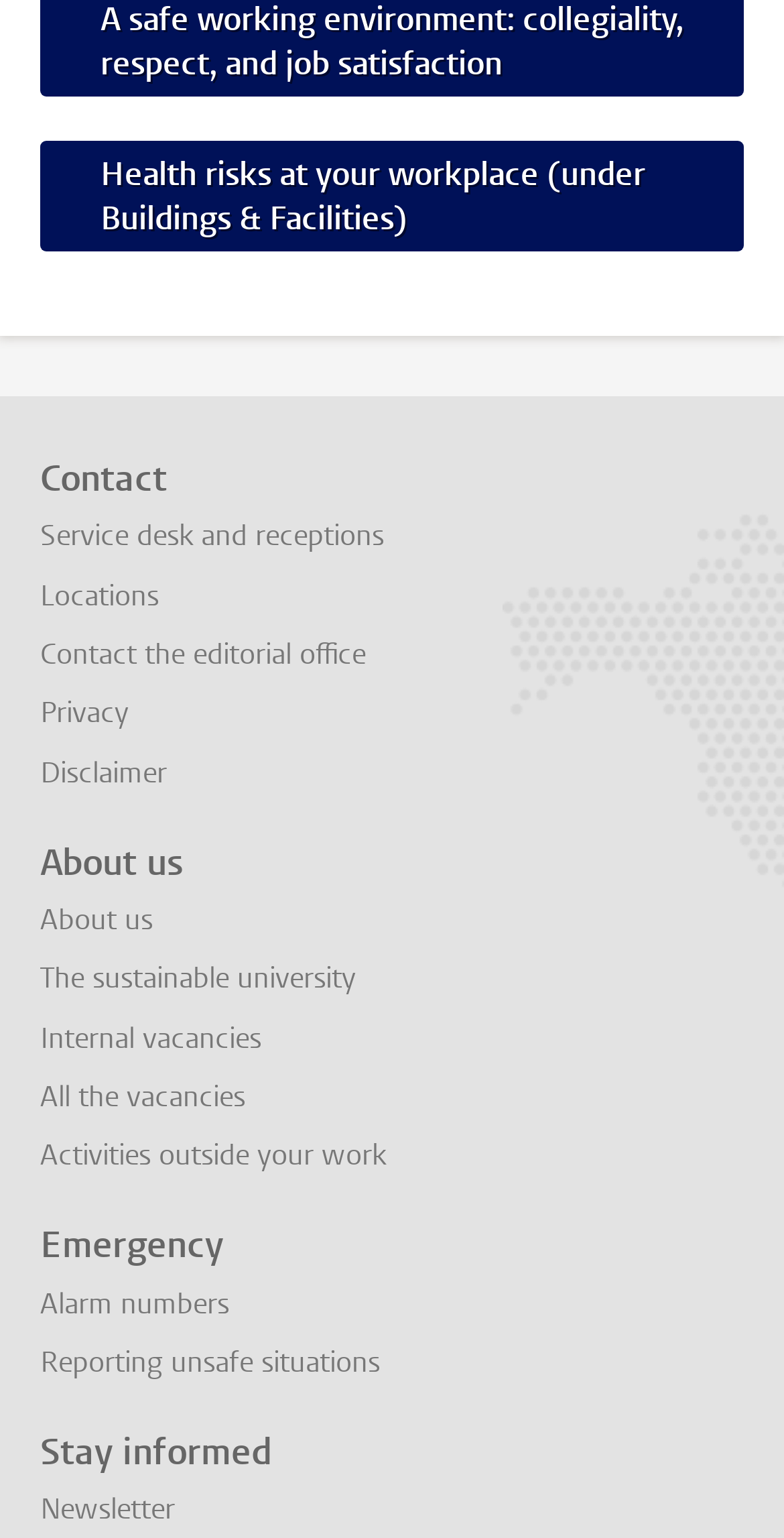Locate the bounding box coordinates of the element you need to click to accomplish the task described by this instruction: "Report an unsafe situation".

[0.051, 0.874, 0.485, 0.898]